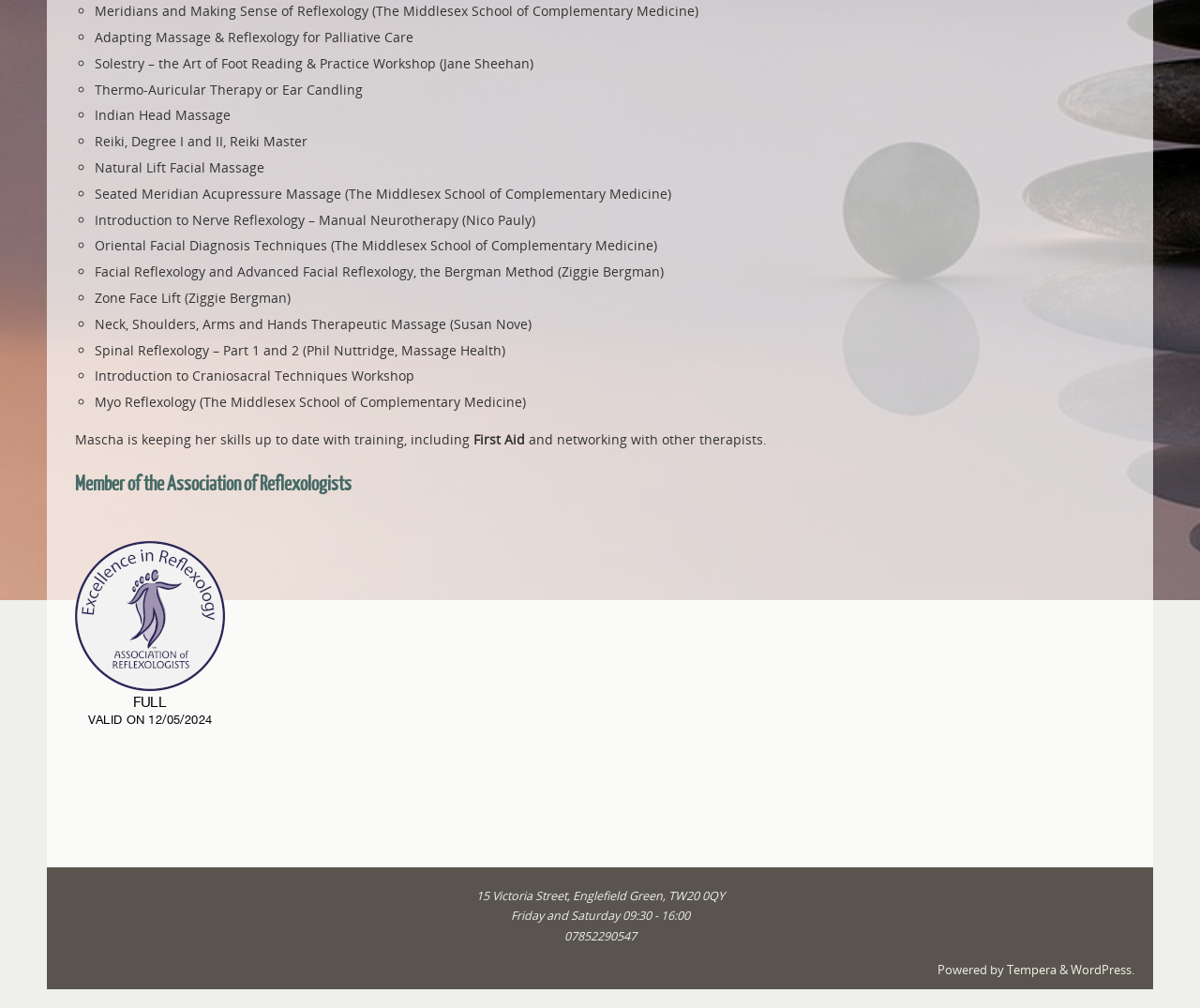Give the bounding box coordinates for the element described as: "WordPress.".

[0.892, 0.954, 0.945, 0.97]